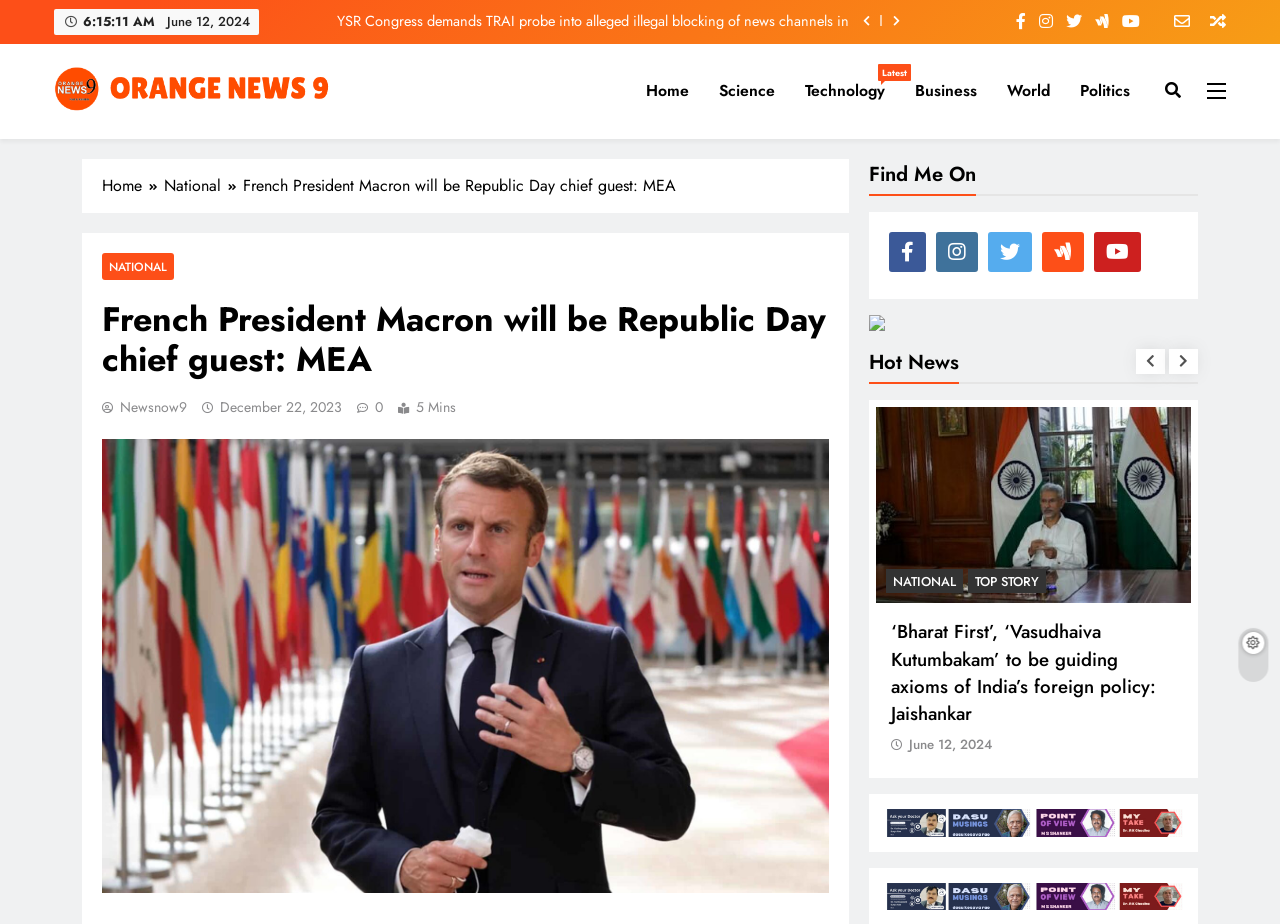Identify the bounding box coordinates for the element that needs to be clicked to fulfill this instruction: "Go to the home page". Provide the coordinates in the format of four float numbers between 0 and 1: [left, top, right, bottom].

[0.493, 0.07, 0.55, 0.128]